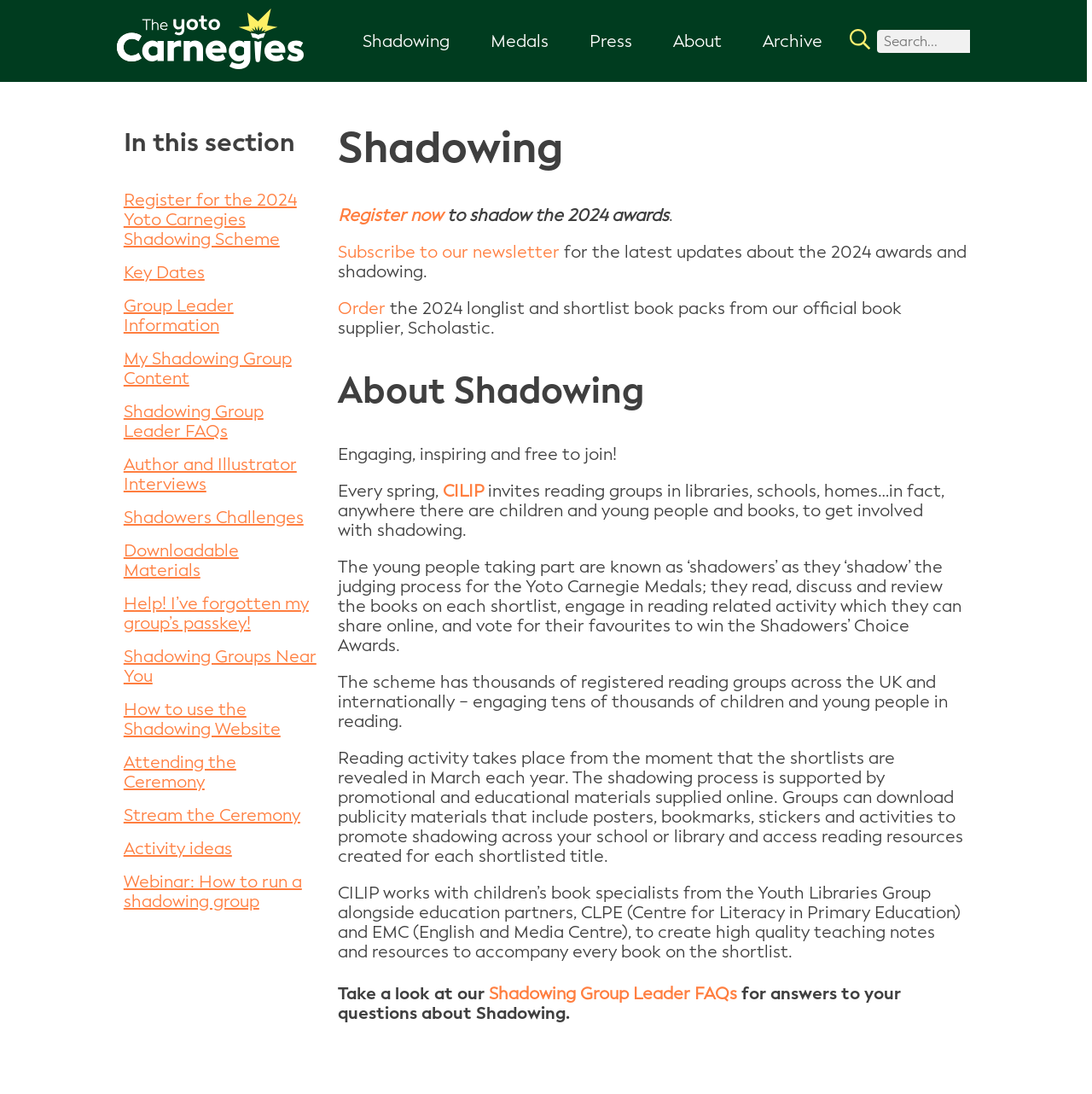Provide a single word or phrase to answer the given question: 
How many links are there in the 'In this section' area?

9